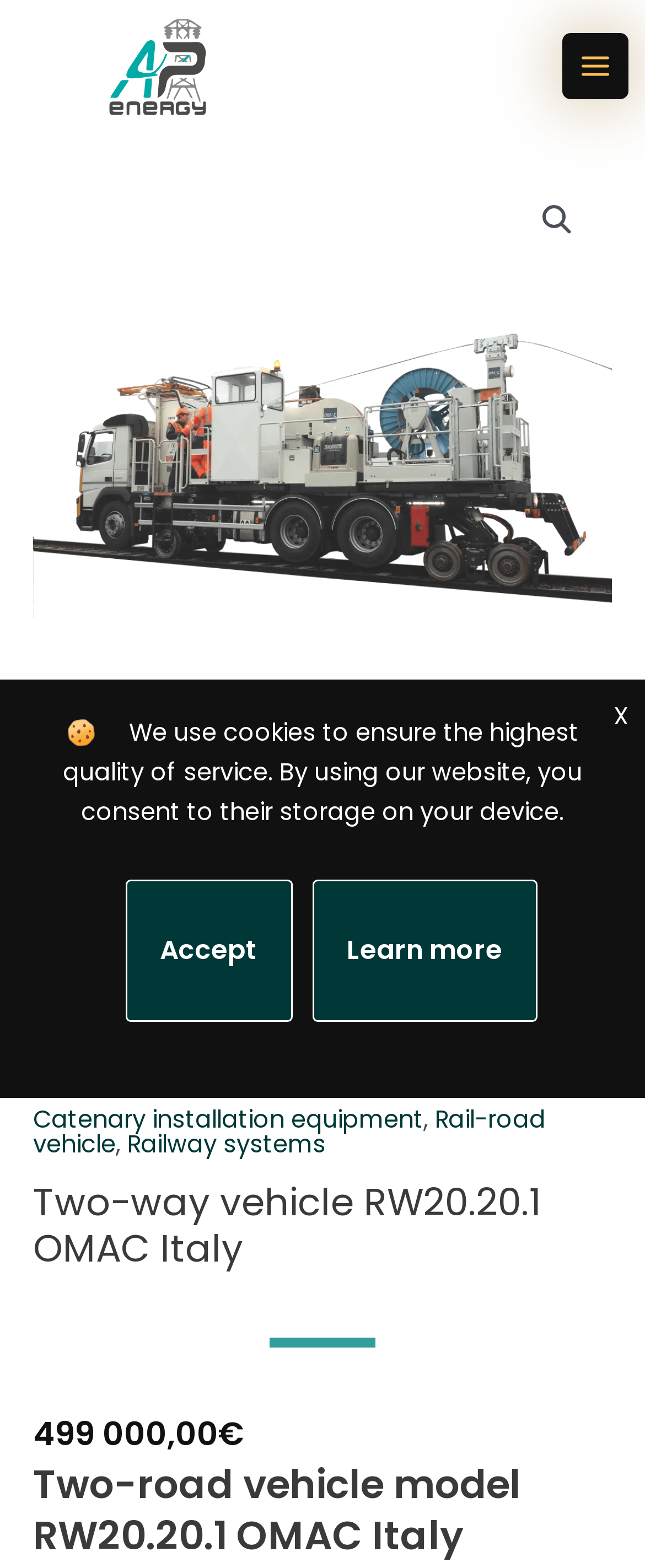Bounding box coordinates must be specified in the format (top-left x, top-left y, bottom-right x, bottom-right y). All values should be floating point numbers between 0 and 1. What are the bounding box coordinates of the UI element described as: 🔍

[0.819, 0.121, 0.911, 0.159]